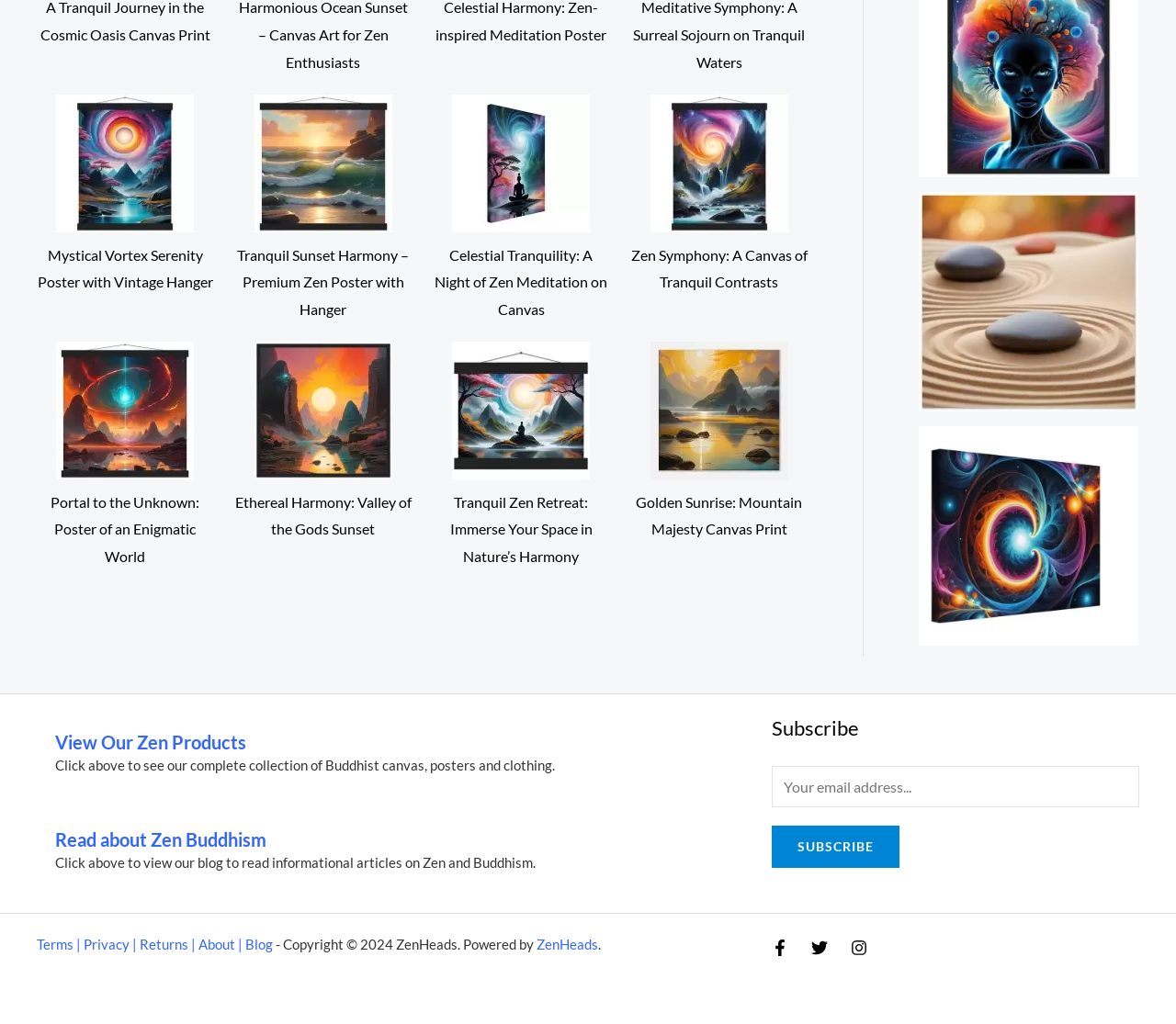What is the purpose of the 'Subscribe' section in the footer?
Refer to the image and offer an in-depth and detailed answer to the question.

The 'Subscribe' section in the footer has a textbox to enter an email address and a 'SUBSCRIBE' button, which suggests that its purpose is to allow users to subscribe to the website's newsletter or updates.